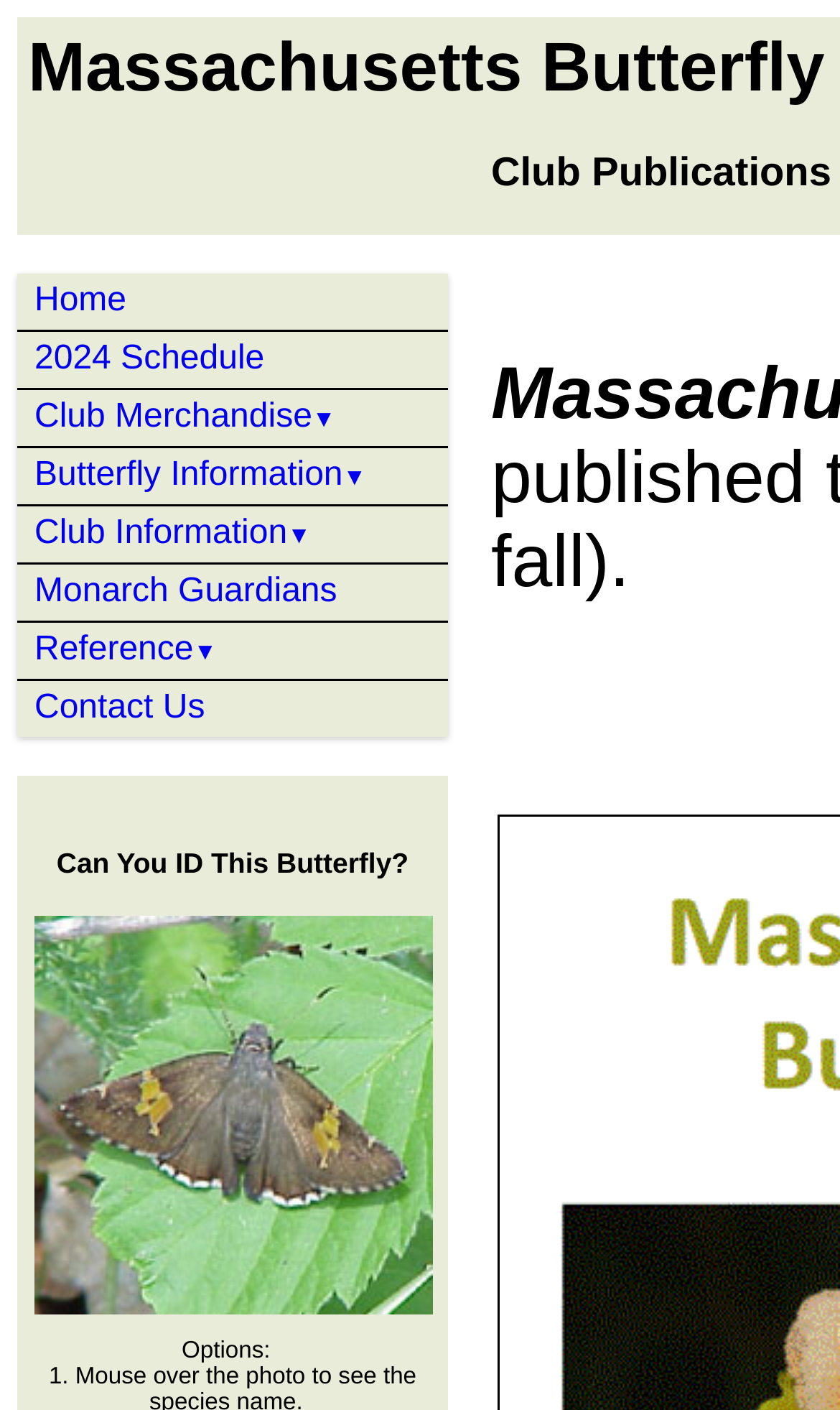Please look at the image and answer the question with a detailed explanation: What is the purpose of the 'Report Your Sightings' link?

The 'Report Your Sightings' link is likely intended for users to report their observations of butterflies, possibly to contribute to the club's research or conservation efforts.